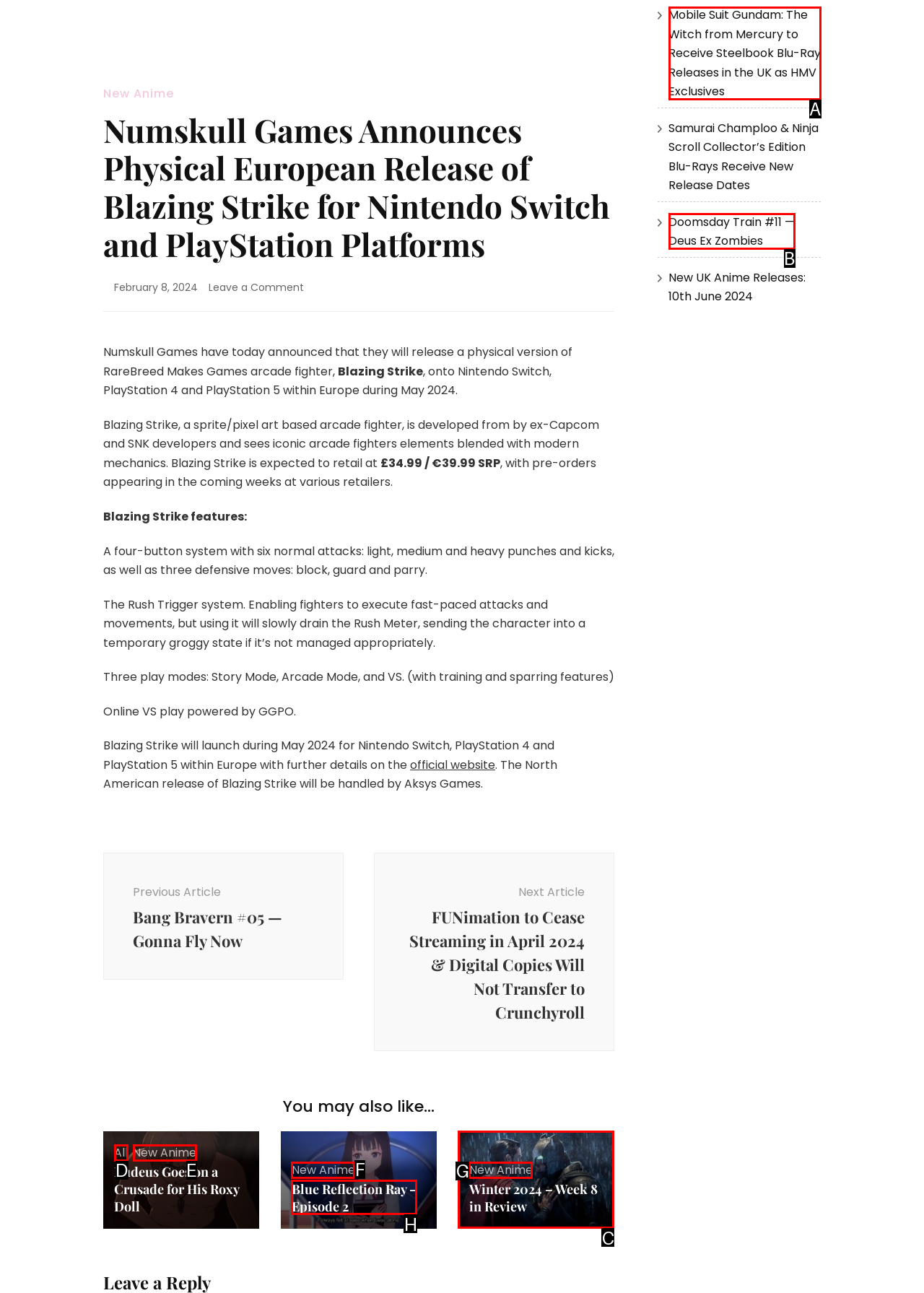Which HTML element among the options matches this description: All? Answer with the letter representing your choice.

D